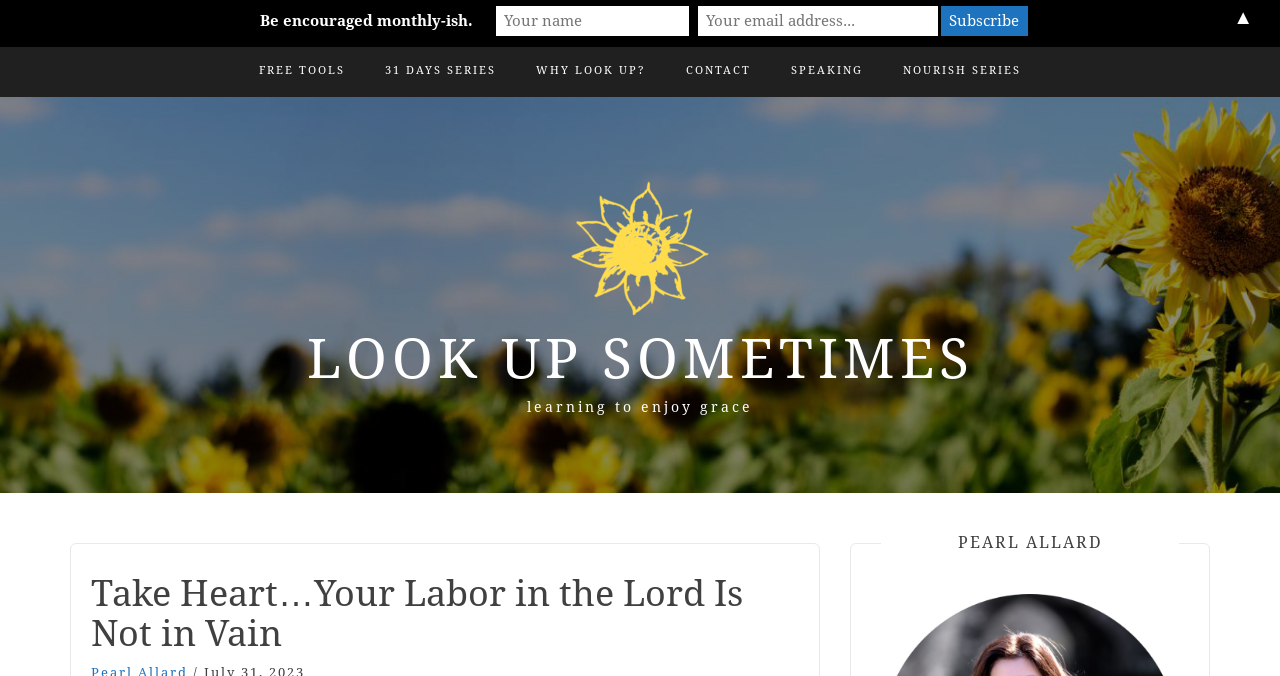What is the logo of the website? Please answer the question using a single word or phrase based on the image.

Look Up Sometimes